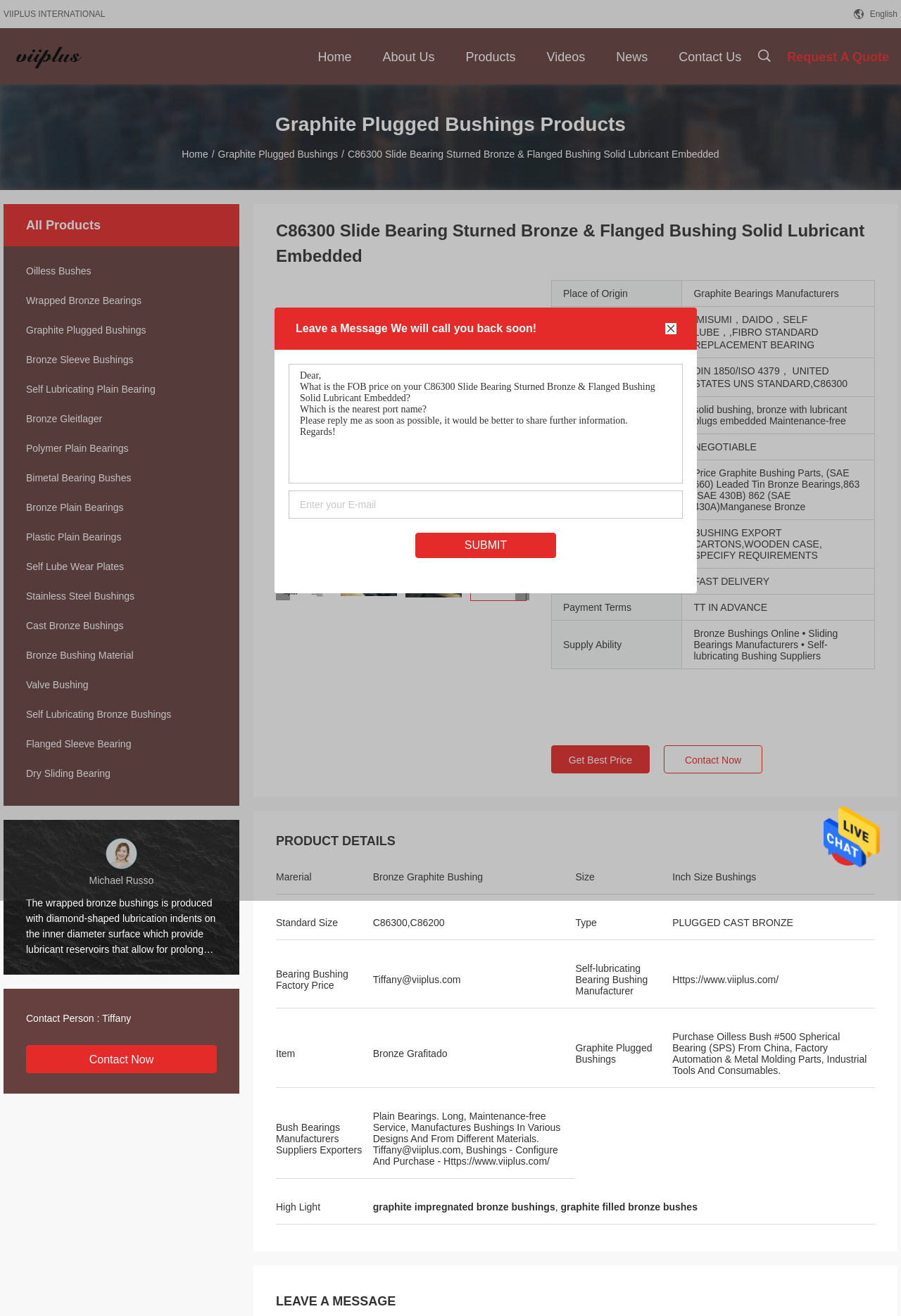Indicate the bounding box coordinates of the element that must be clicked to execute the instruction: "Click the 'SUBMIT' button". The coordinates should be given as four float numbers between 0 and 1, i.e., [left, top, right, bottom].

[0.515, 0.41, 0.563, 0.419]